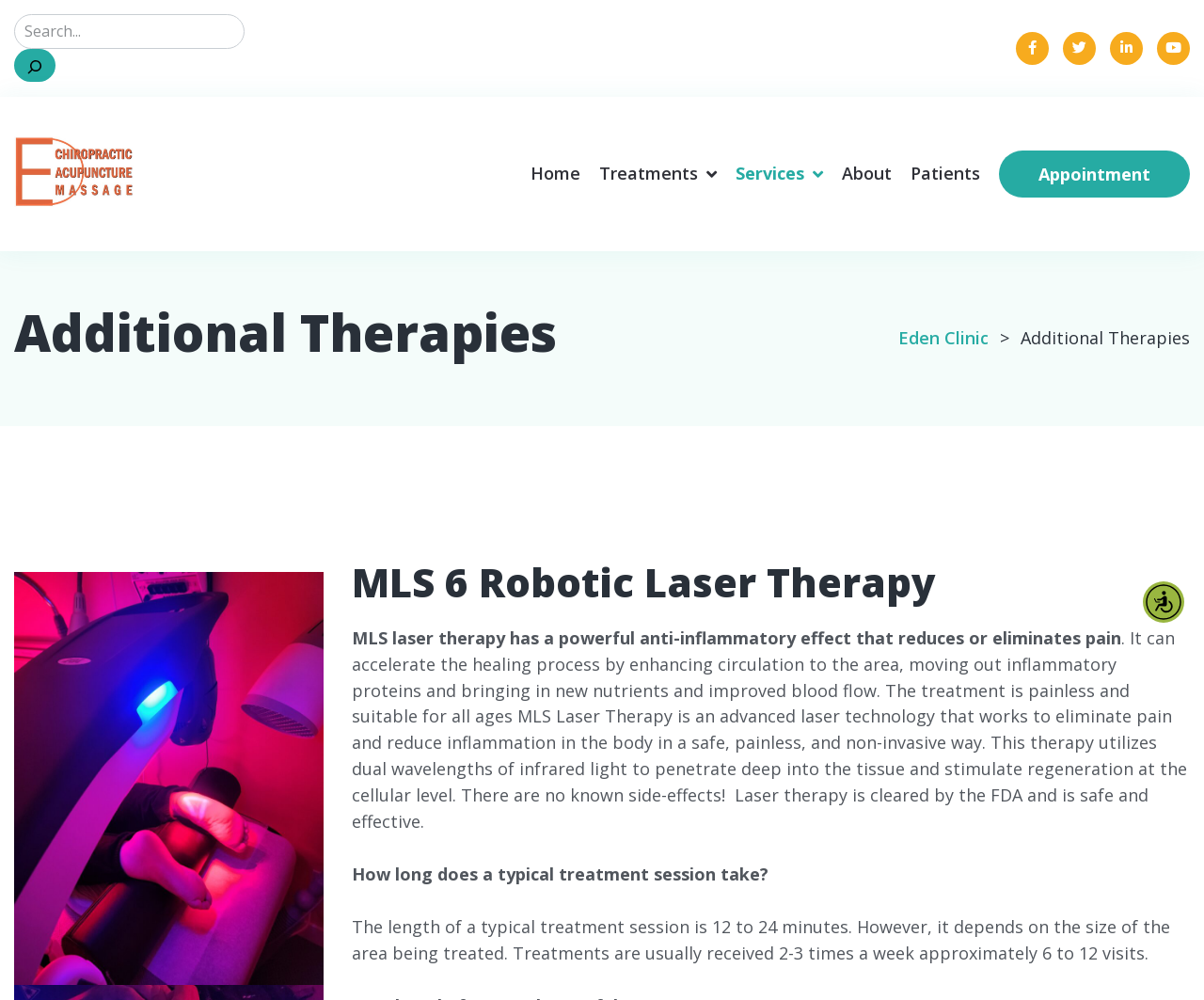Write an exhaustive caption that covers the webpage's main aspects.

The webpage is about Additional Therapies at Eden Clinic. At the top right corner, there is an accessibility menu button. Below it, there is a search bar with a search button and a magnifying glass icon. 

On the top left, there is a logo of Eden Clinic, which is a link to the clinic's homepage. Next to it, there are four social media links represented by icons. 

The main navigation menu is located below the logo, with links to Home, Treatments, Services, About, Patients, and Appointment. The Appointment link has a button next to it.

The main content of the page is divided into two sections. The first section has a heading "Additional Therapies" and features an image of a person receiving treatment for plantar fasciitis. 

The second section is about MLS 6 Robotic Laser Therapy. It has a heading and three paragraphs of text describing the therapy, its benefits, and how it works. There is also a question and answer section, with a question about the length of a typical treatment session and a corresponding answer.